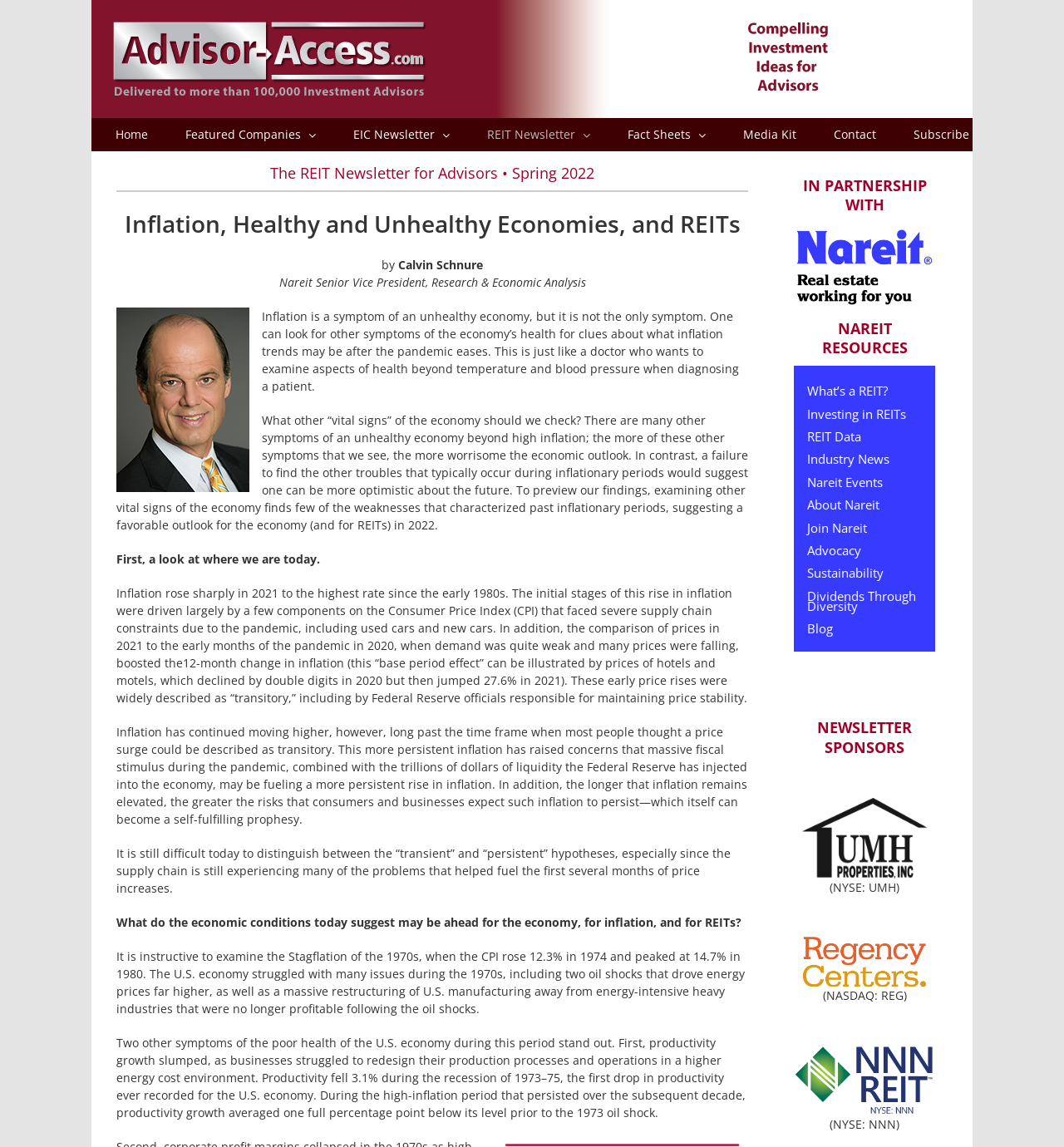How many newsletter sponsors are listed?
Utilize the information in the image to give a detailed answer to the question.

I counted the number of sponsors by looking at the section labeled 'NEWSLETTER SPONSORS' and finding three separate links with company names and logos.